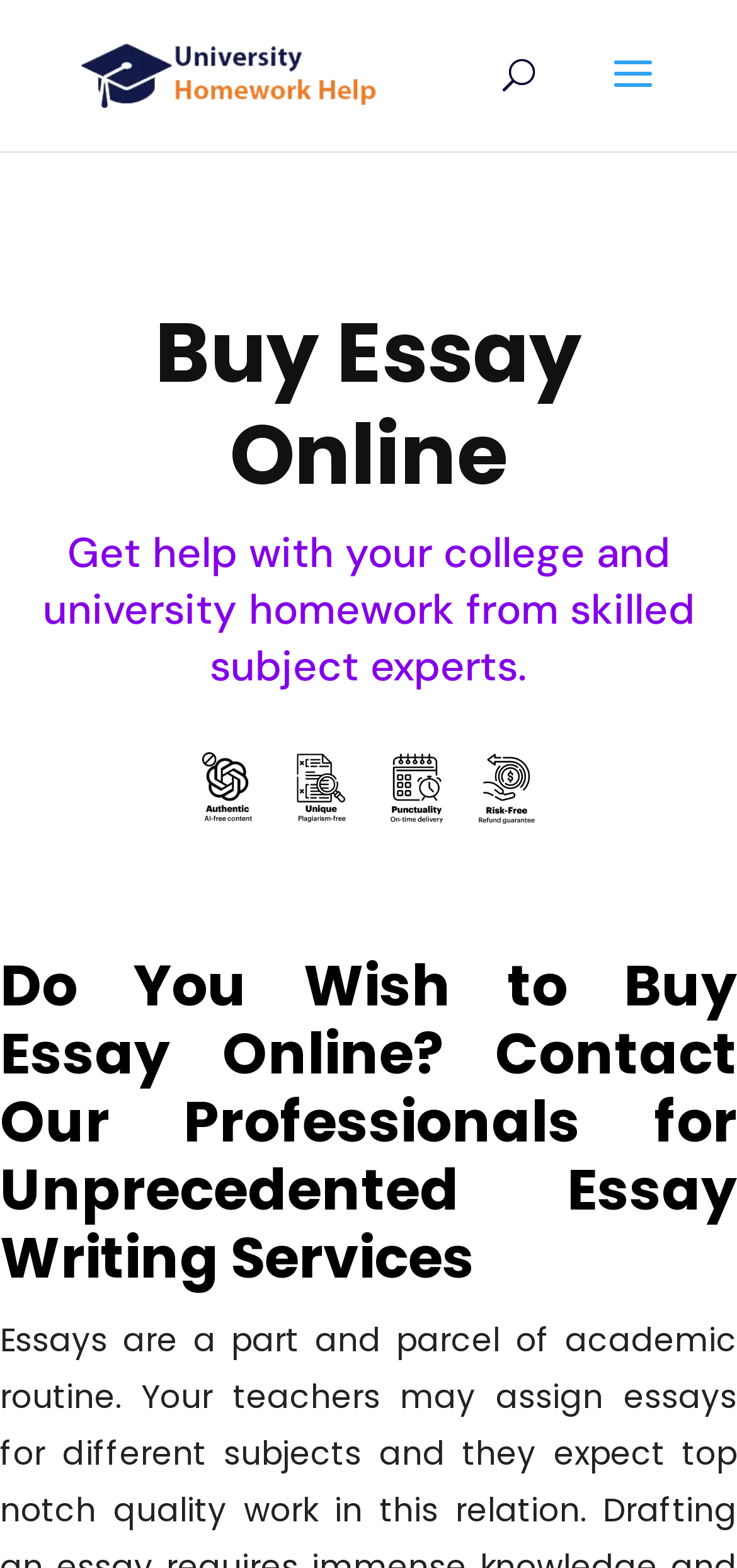Construct a thorough caption encompassing all aspects of the webpage.

The webpage is about buying essays online and university homework help. At the top left, there is a link and an image with the text "University Homework Help". Below this, there is a search bar that spans almost the entire width of the page. 

The main heading "Buy Essay Online" is prominently displayed in the top half of the page. Below this heading, there is a paragraph of text that describes the service, stating that users can get help with their college and university homework from skilled subject experts.

On the right side of the page, there is an image that takes up about half of the page's height. Below this image, there is another heading that asks if the user wishes to buy an essay online and invites them to contact professionals for essay writing services. This heading is positioned near the bottom of the page, spanning the entire width.